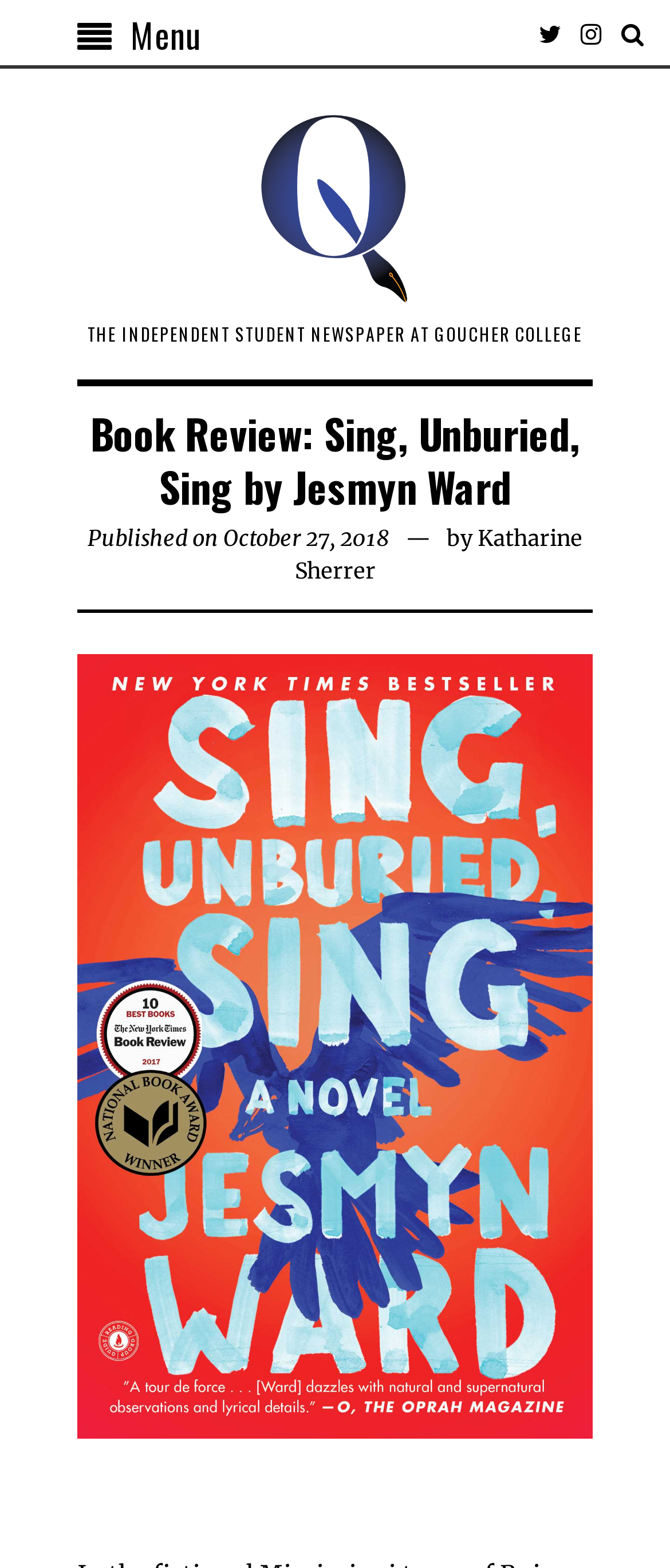Generate the text content of the main headline of the webpage.

Book Review: Sing, Unburied, Sing by Jesmyn Ward